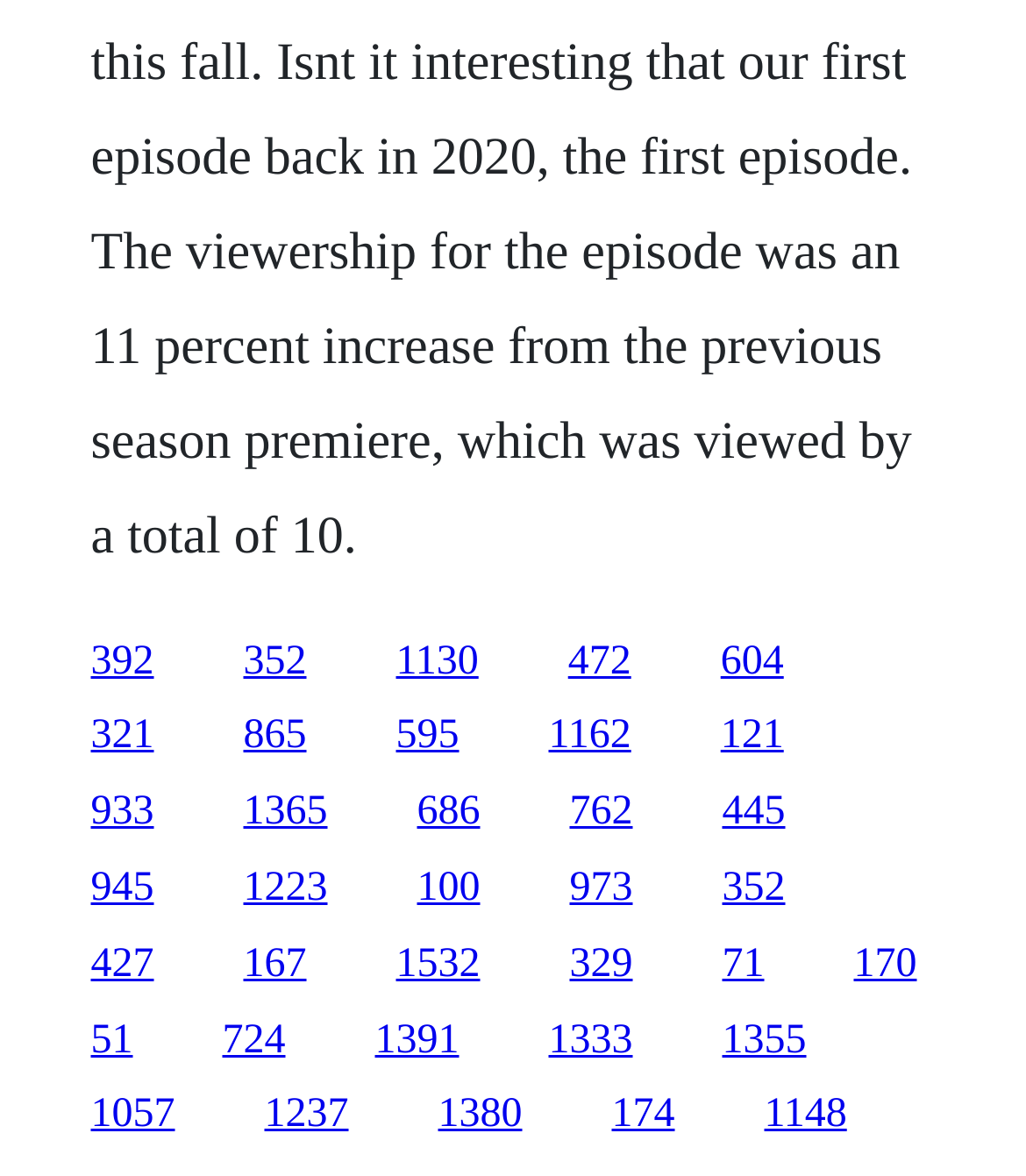How many columns of links are there on this webpage?
Use the information from the image to give a detailed answer to the question.

By analyzing the bounding box coordinates of the links, I can see that they are arranged vertically, with each link having a similar x-coordinate range (e.g., [0.088, 0.15] for the first link). This suggests that the links are arranged in a single column, with each link stacked on top of the other.